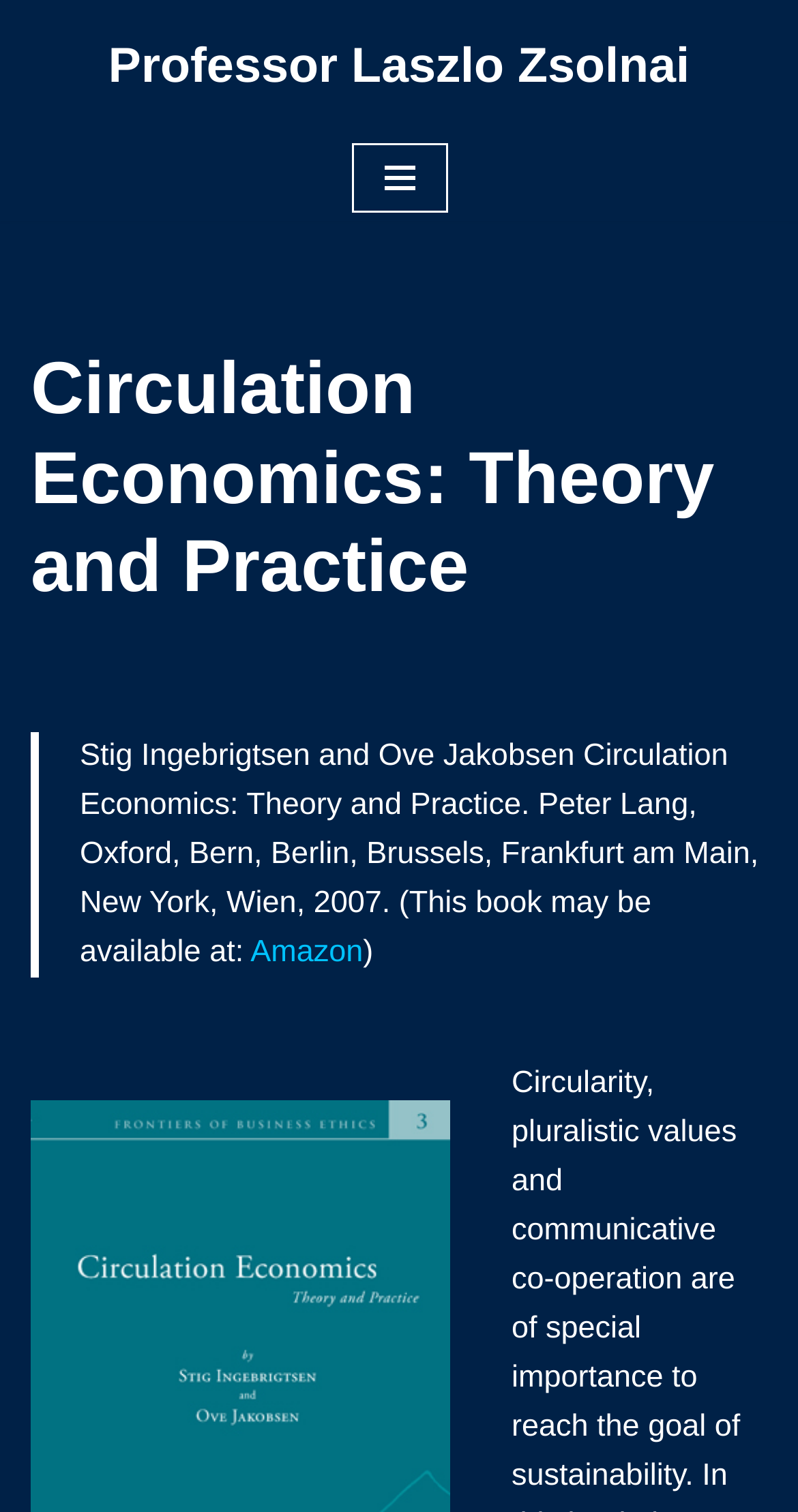Find the bounding box coordinates for the HTML element specified by: "Amazon".

[0.314, 0.618, 0.455, 0.641]